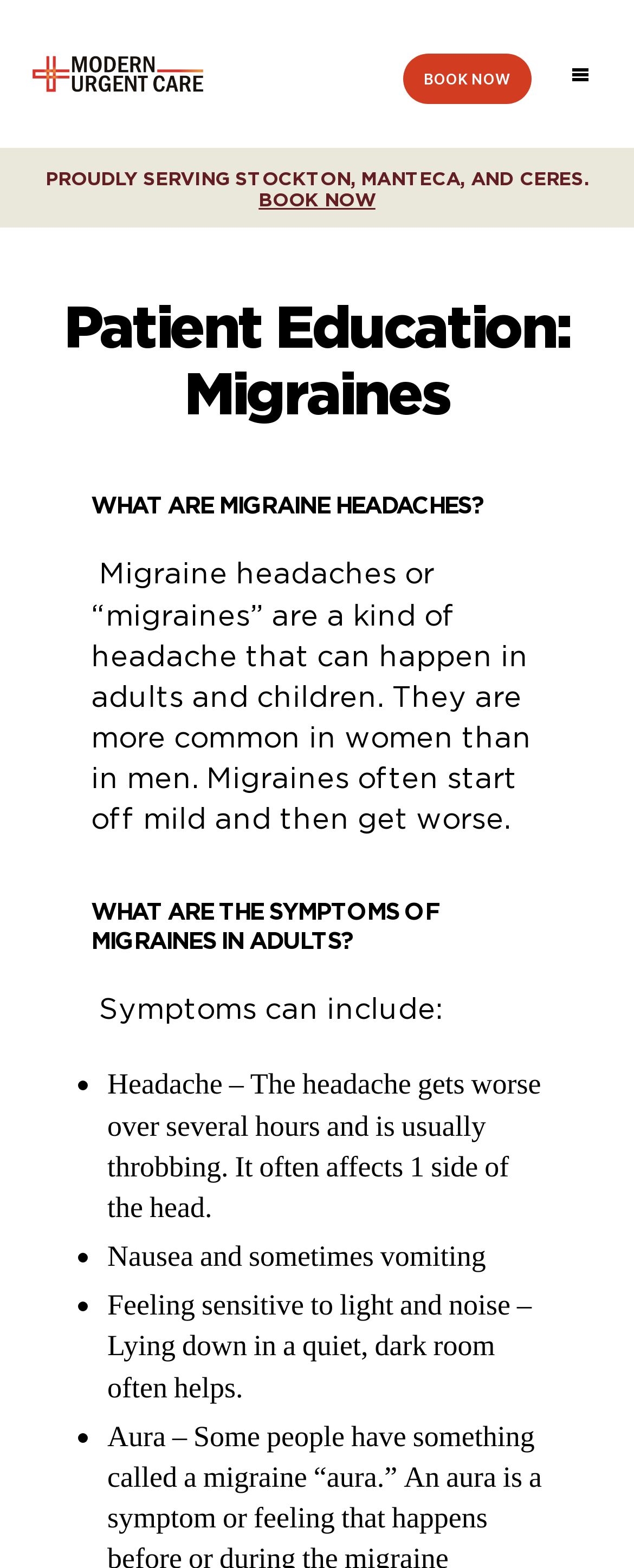Locate the bounding box of the UI element with the following description: "Menu".

[0.831, 0.0, 1.0, 0.094]